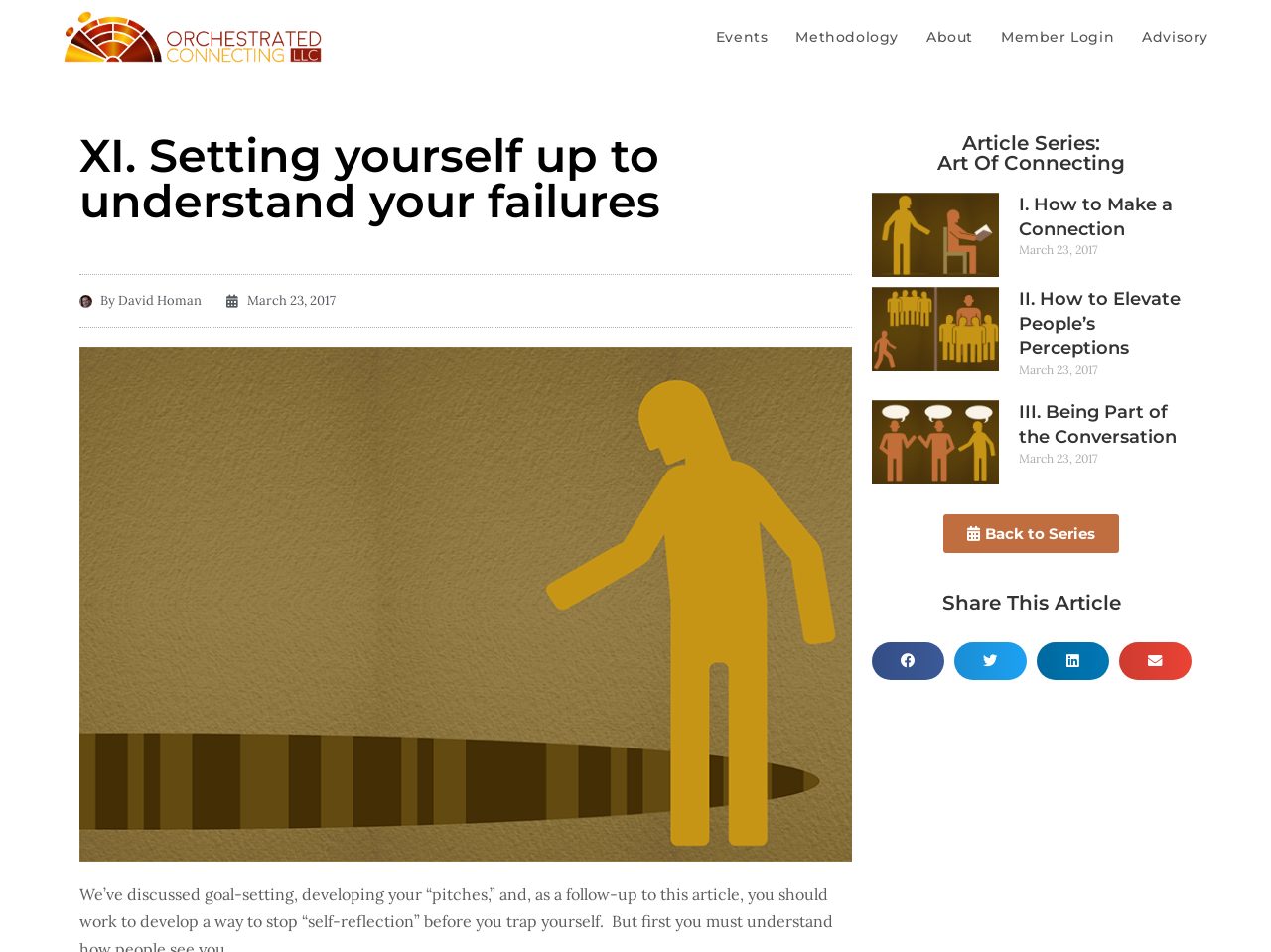Can you determine the bounding box coordinates of the area that needs to be clicked to fulfill the following instruction: "Share this article on facebook"?

[0.686, 0.675, 0.743, 0.715]